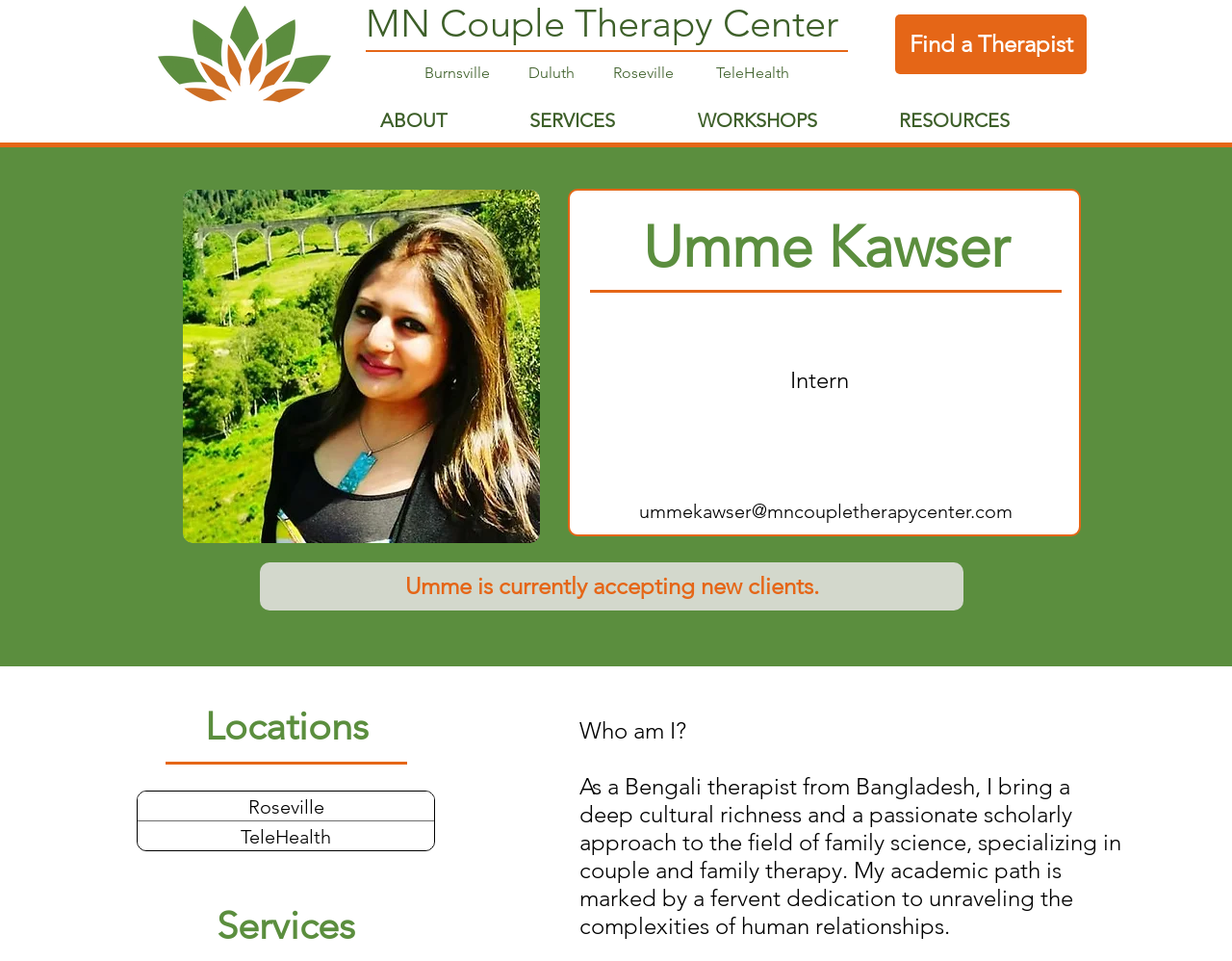From the webpage screenshot, predict the bounding box coordinates (top-left x, top-left y, bottom-right x, bottom-right y) for the UI element described here: MN Couple Therapy Center

[0.297, 0.002, 0.68, 0.046]